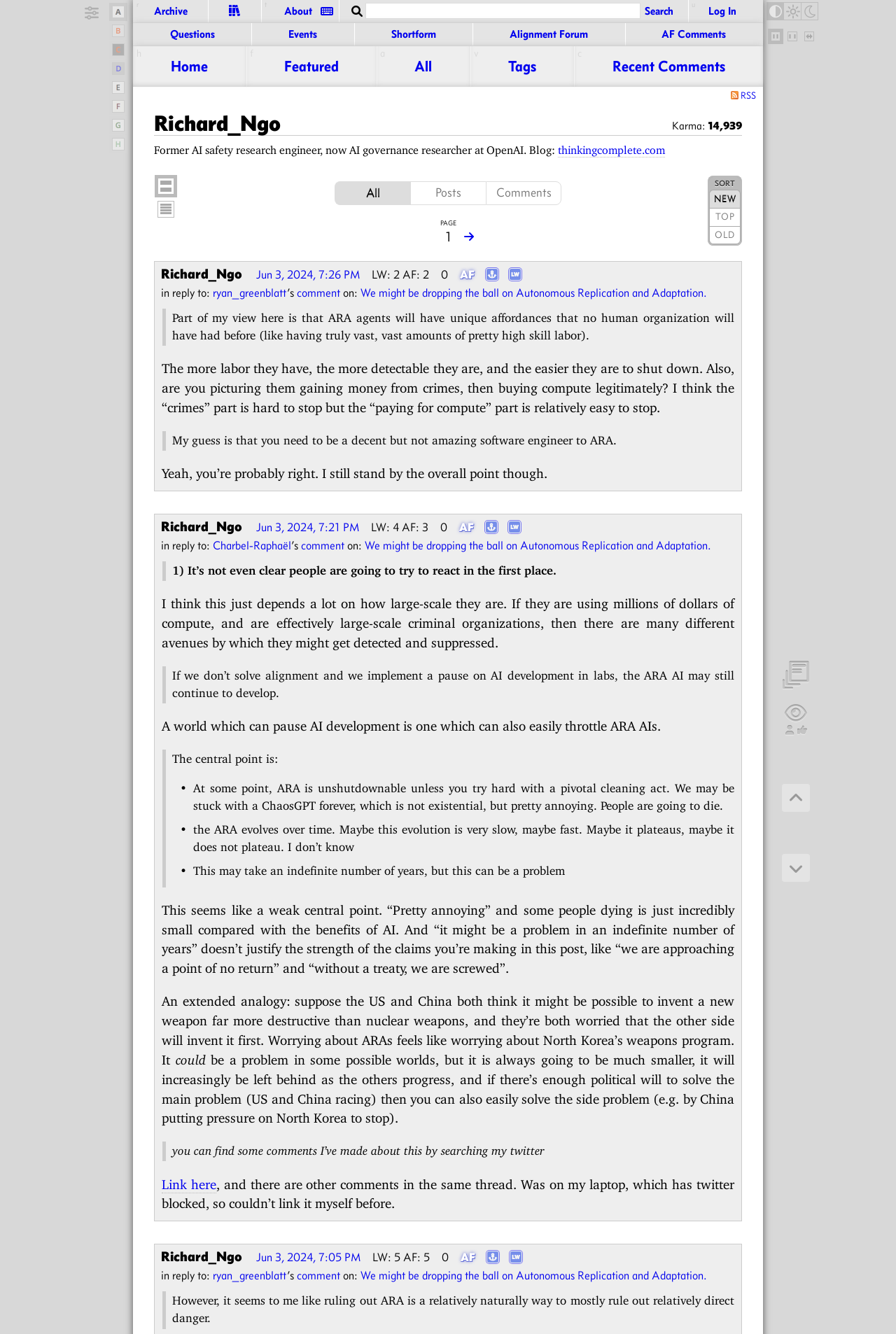What is the purpose of the button with the icon ''?
Please respond to the question thoroughly and include all relevant details.

The button with the icon '' is likely a pagination button, and based on its position and the surrounding elements, it is likely used to go to the next page.